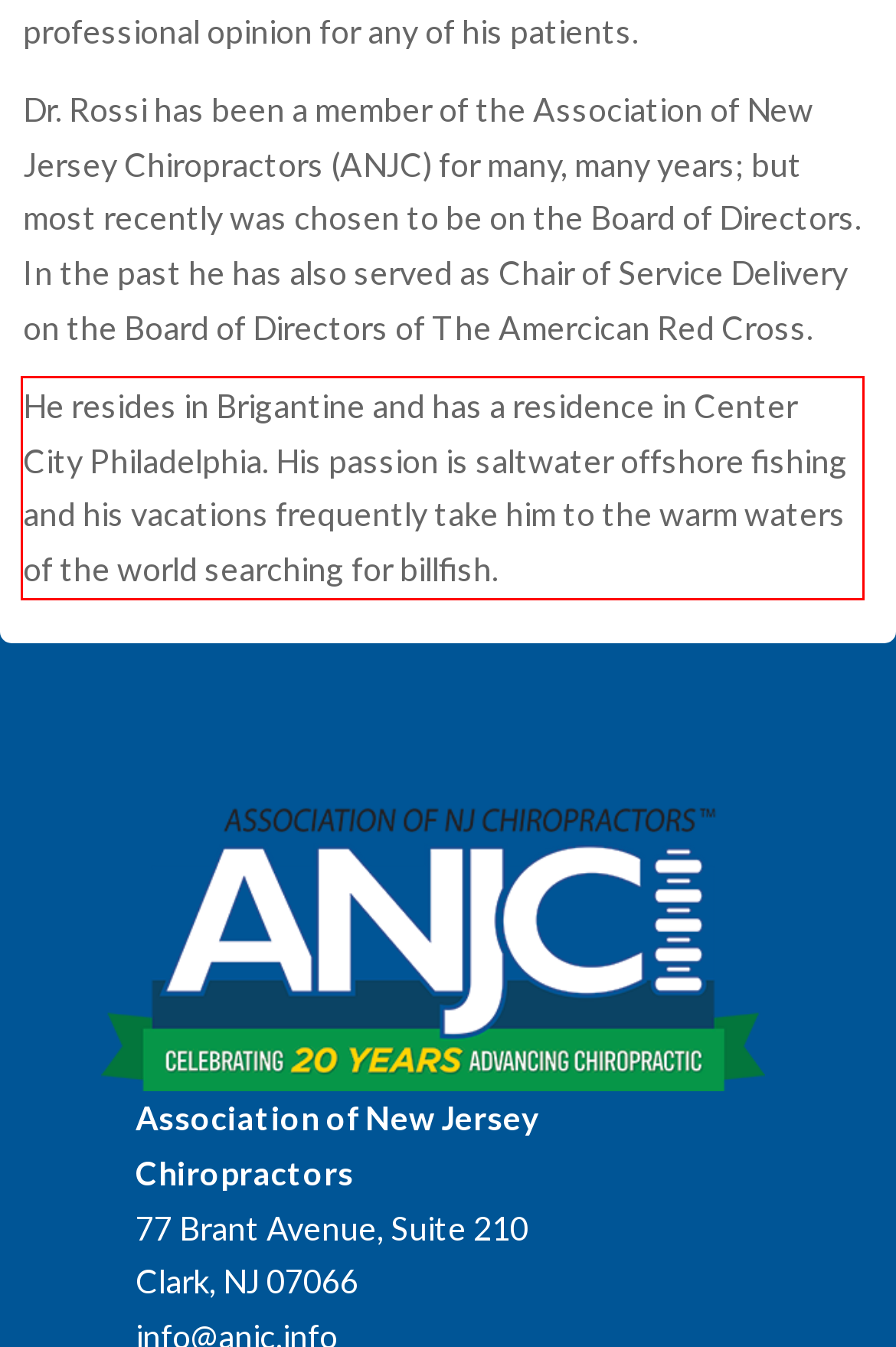Identify the red bounding box in the webpage screenshot and perform OCR to generate the text content enclosed.

He resides in Brigantine and has a residence in Center City Philadelphia. His passion is saltwater offshore fishing and his vacations frequently take him to the warm waters of the world searching for billfish.